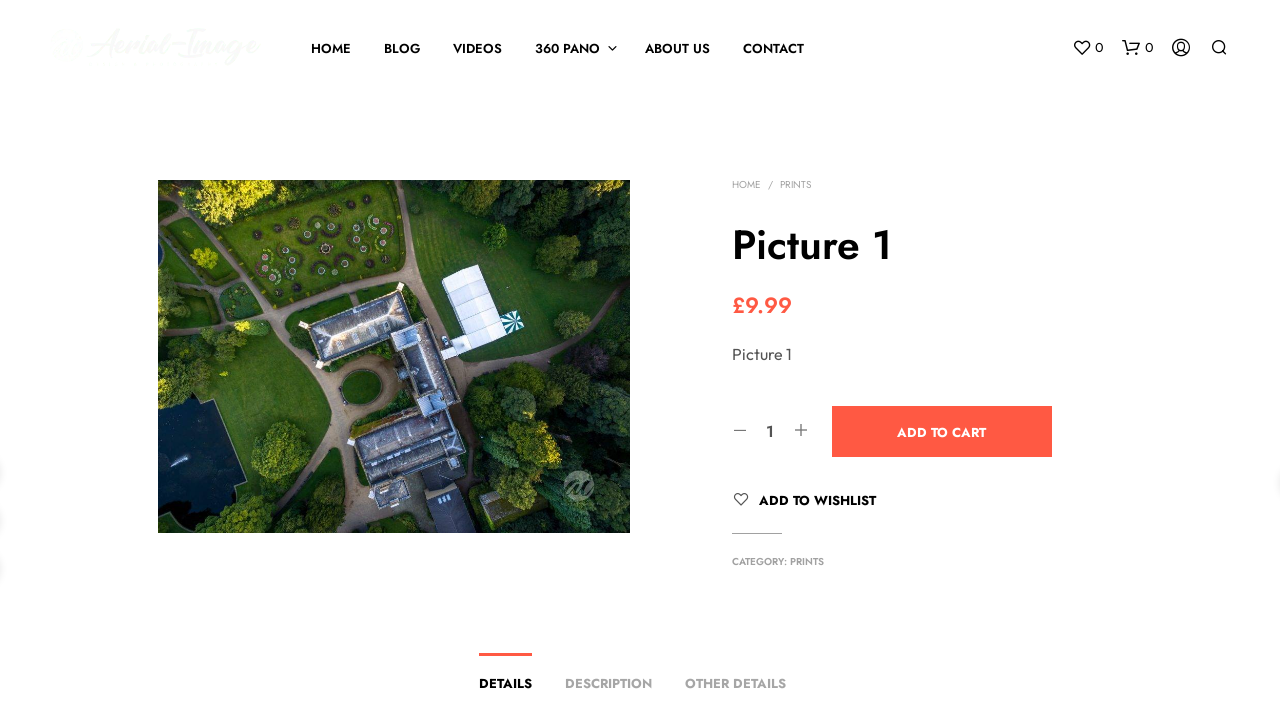Identify the bounding box of the UI element described as follows: "alt="Aerial Image - FPV Images"". Provide the coordinates as four float numbers in the range of 0 to 1 [left, top, right, bottom].

[0.039, 0.053, 0.204, 0.076]